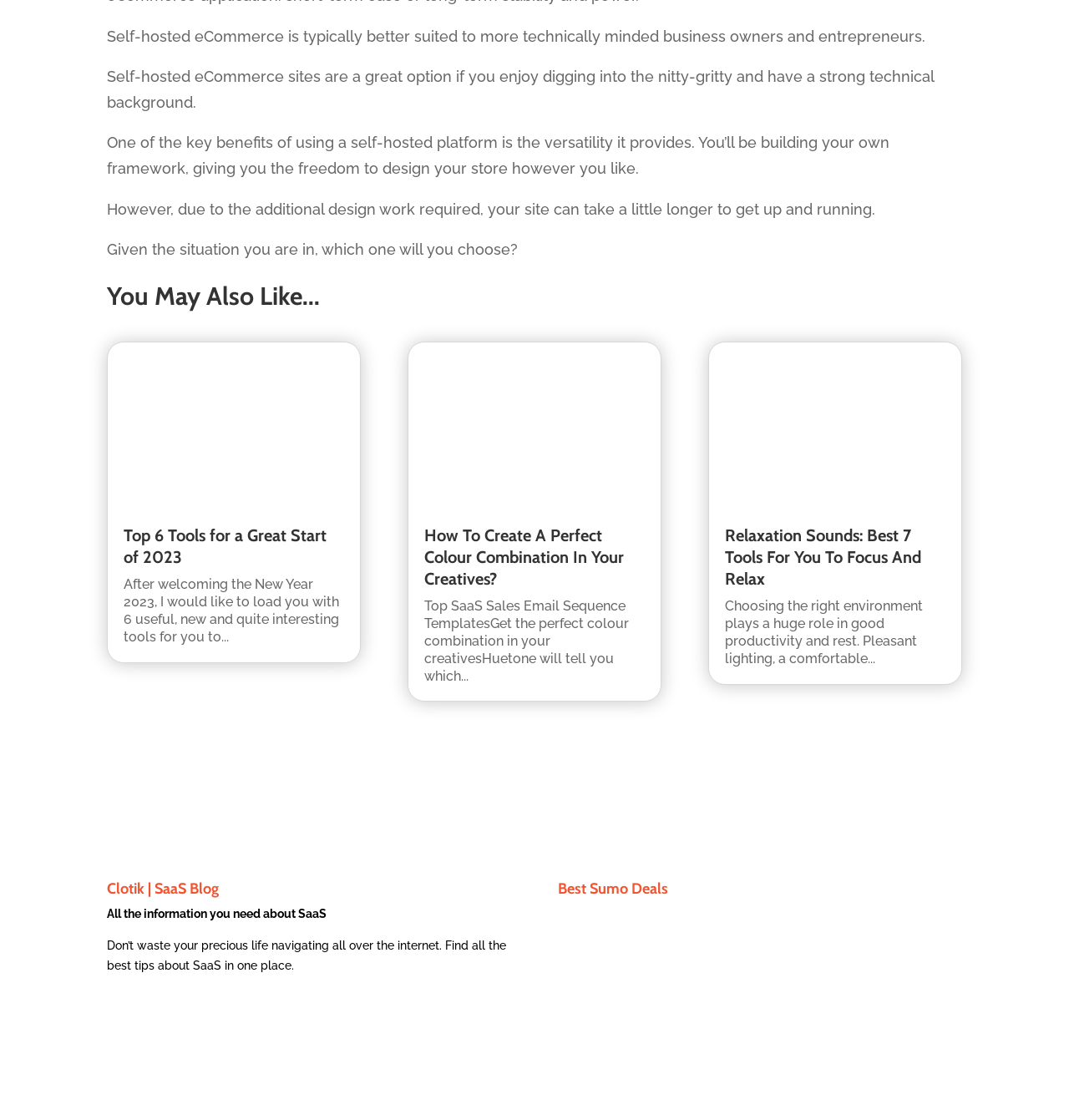Locate the bounding box coordinates of the area to click to fulfill this instruction: "Check 'Best Sumo Deals'". The bounding box should be presented as four float numbers between 0 and 1, in the order [left, top, right, bottom].

[0.522, 0.787, 0.756, 0.808]